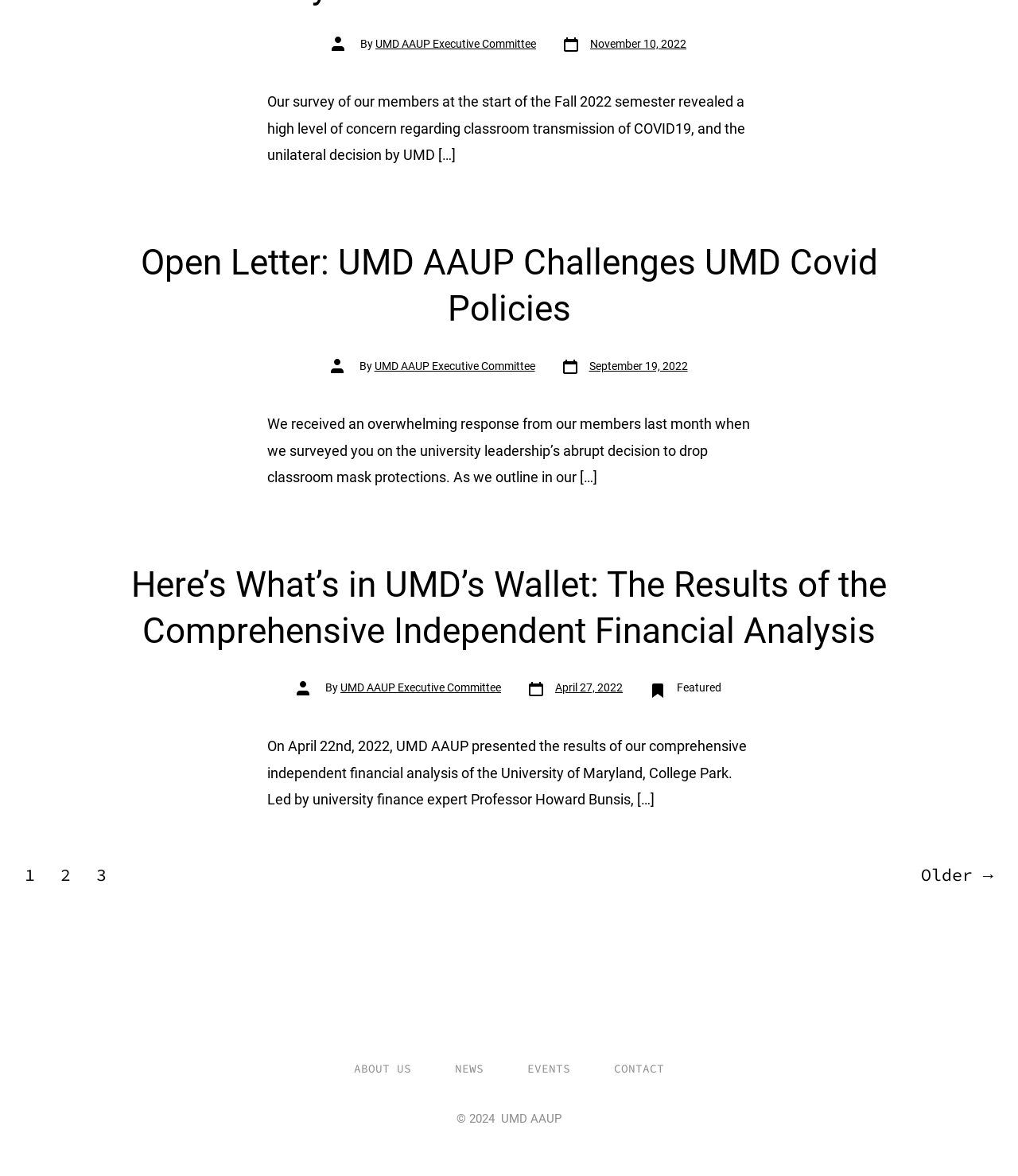What is the copyright year?
Based on the screenshot, answer the question with a single word or phrase.

2024